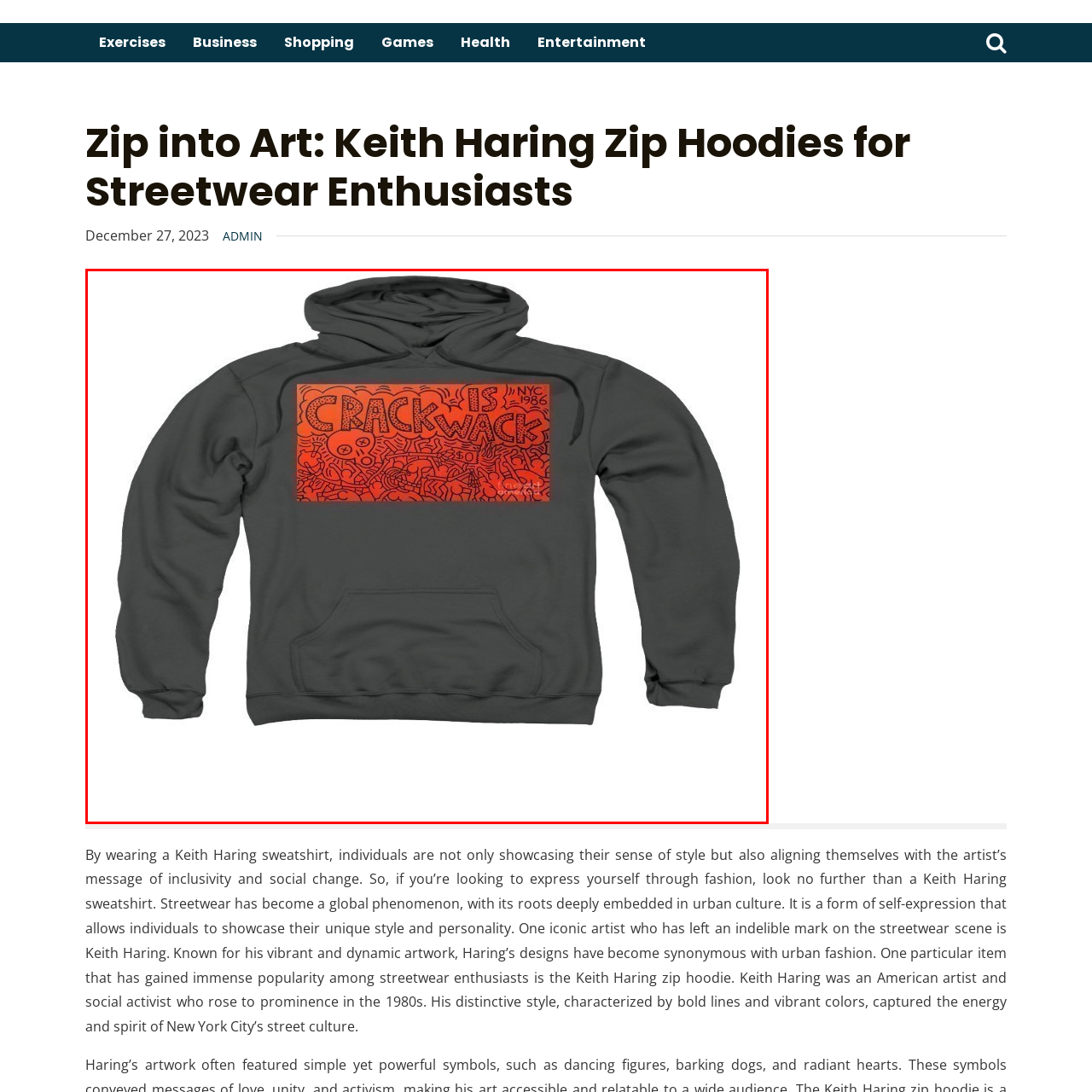View the part of the image surrounded by red, What is the theme of Keith Haring's artwork? Respond with a concise word or phrase.

Social change and inclusivity